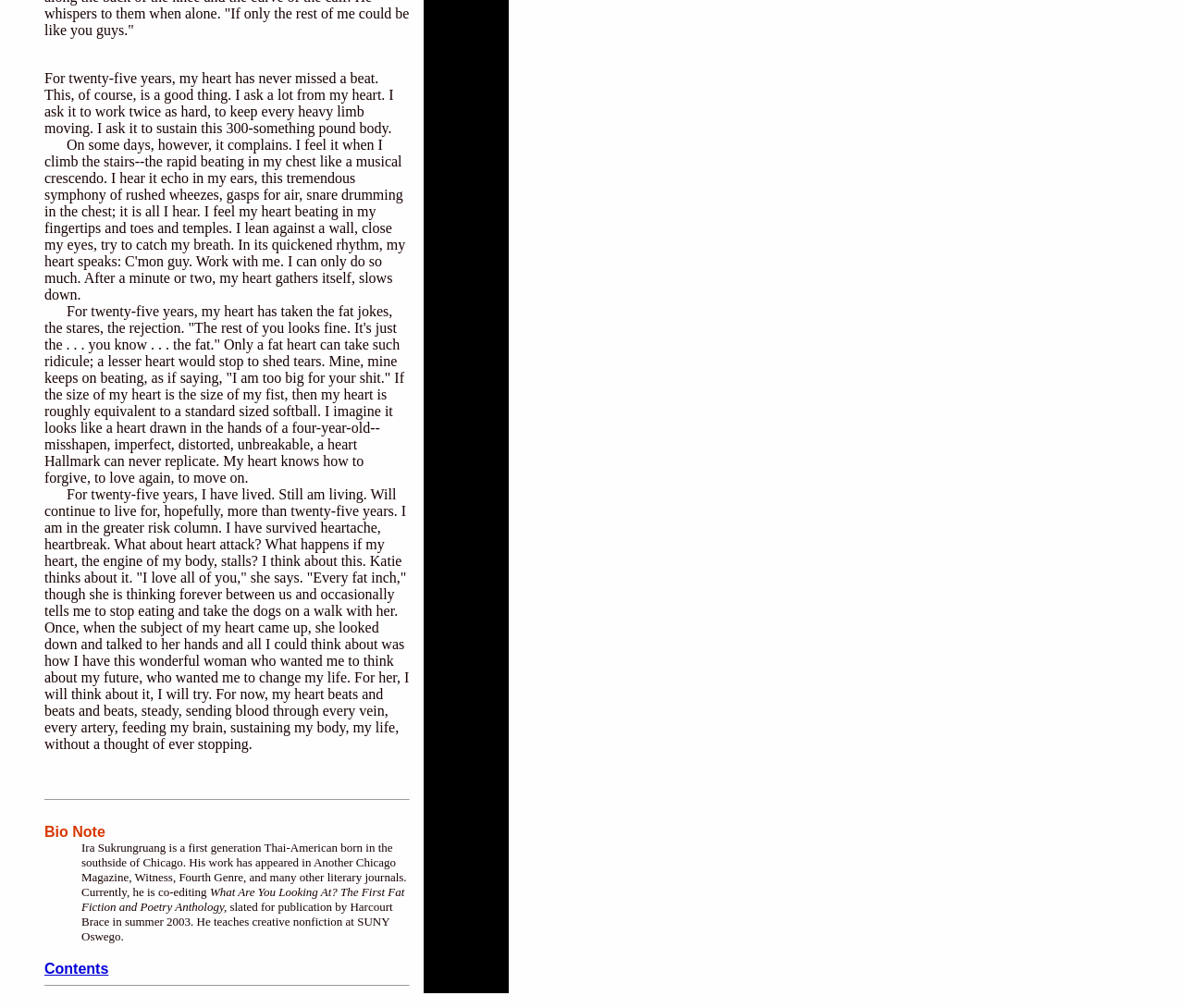Determine the bounding box for the HTML element described here: "Contents". The coordinates should be given as [left, top, right, bottom] with each number being a float between 0 and 1.

[0.038, 0.953, 0.092, 0.969]